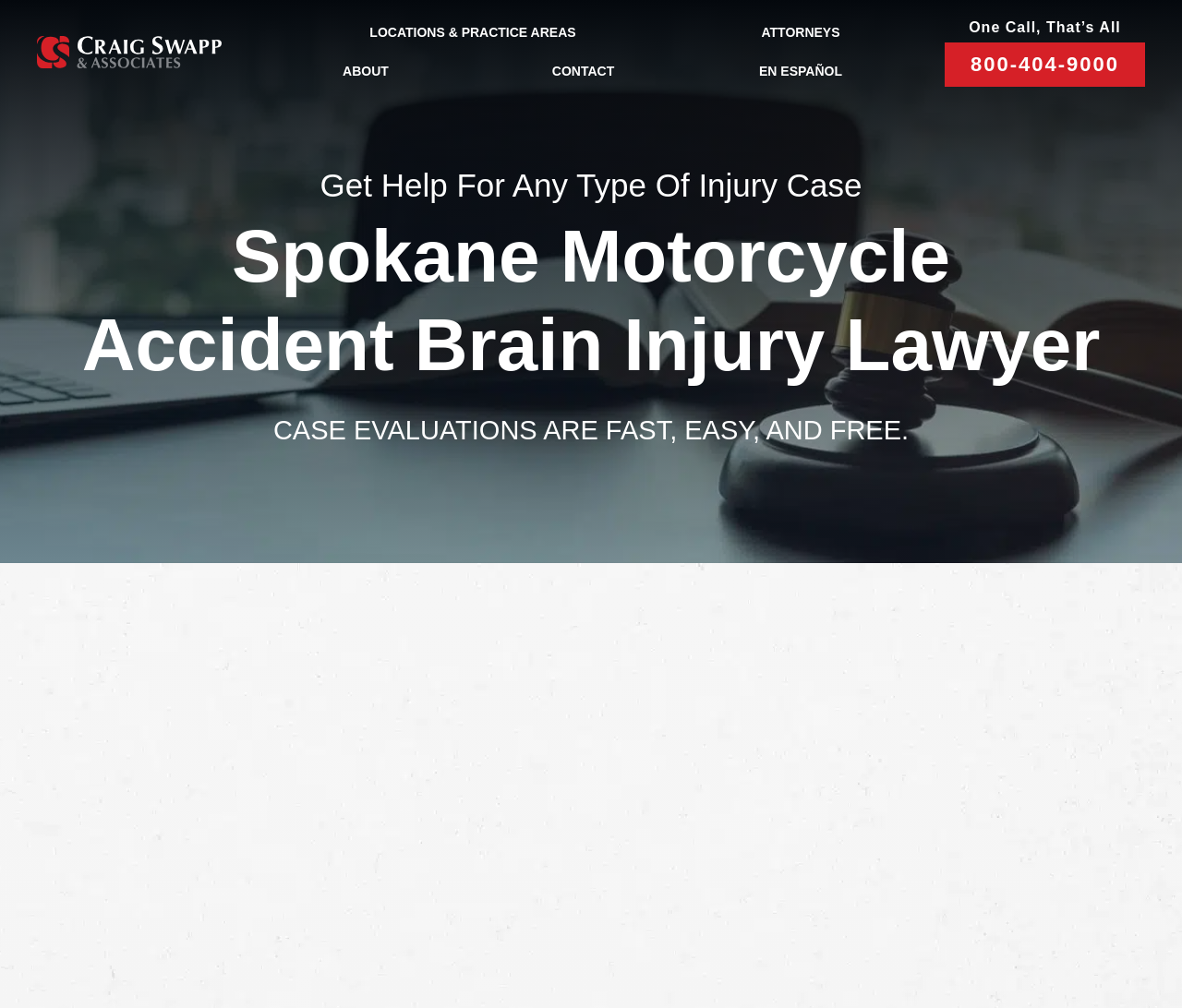Describe all visible elements and their arrangement on the webpage.

This webpage is about a law firm specializing in motorcycle accident brain injury cases in Spokane. At the top left, there is a logo image of "Craig Swapp & Associates" next to a link to the "Home" page. The top navigation bar has several links, including "LOCATIONS & PRACTICE AREAS", "ATTORNEYS", "ABOUT", "CONTACT", and "EN ESPAÑOL", spanning from the left to the right side of the page.

Below the navigation bar, there is a prominent heading "Spokane Motorcycle Accident Brain Injury Lawyer" followed by a brief introduction to the law firm's services. The introduction is accompanied by a call-to-action link "800-404-9000" and a static text "One Call, That’s All" on the right side.

The main content of the page is divided into sections. The first section explains the importance of seeking help for traumatic brain injuries caused by motorcycle accidents. It includes a link to "motorcycle accident" and mentions the law firm "Craig Swapp & Associates" as a resource for seeking financial compensation.

The next section is headed "Helmet Laws" and appears to be a subtopic related to motorcycle accidents. Below this section, there is a call-to-action to "Schedule a Free Consultation" with a form to input "Full Name", "Telephone", and "Email" information.